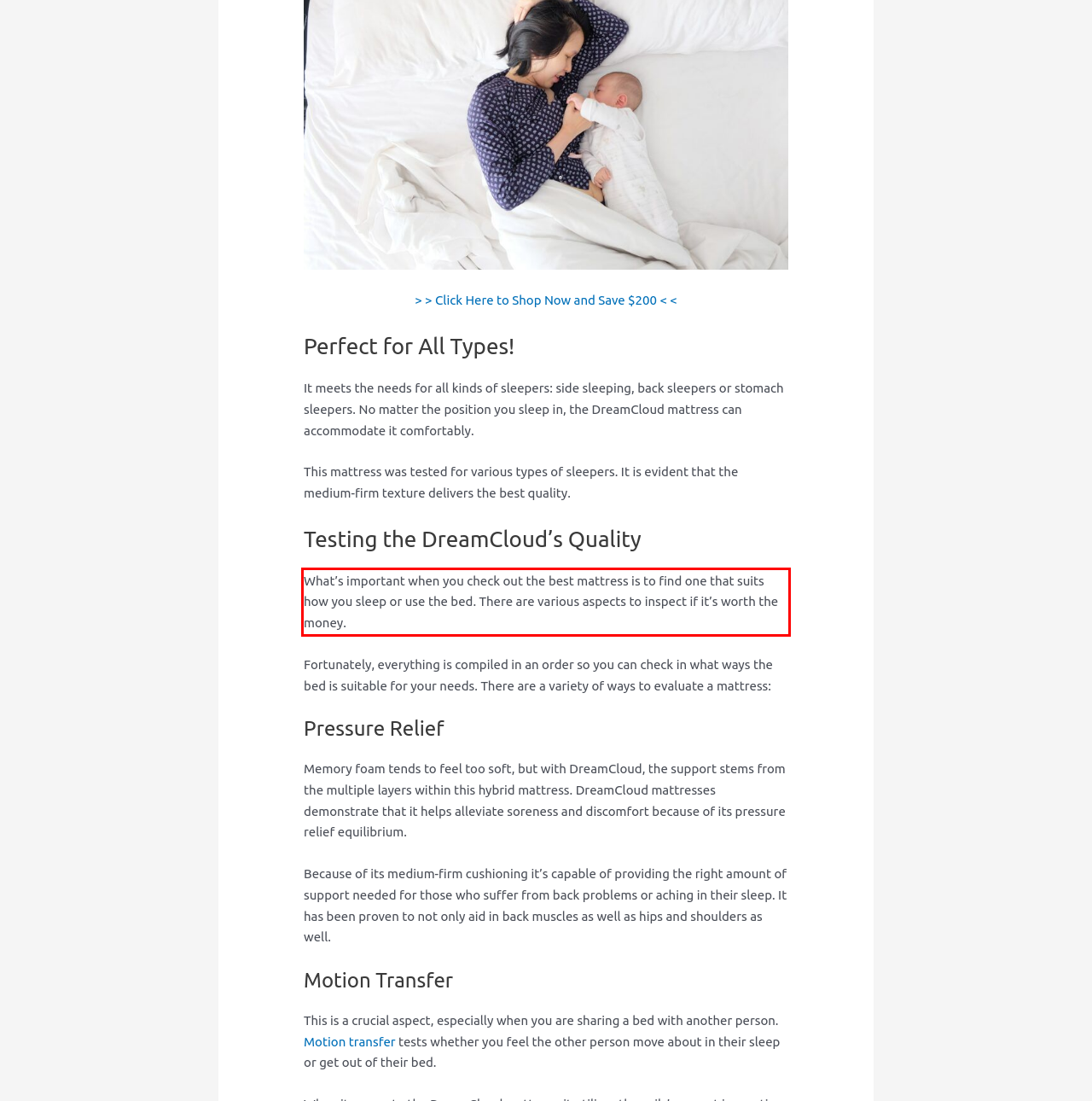Using the provided webpage screenshot, recognize the text content in the area marked by the red bounding box.

What’s important when you check out the best mattress is to find one that suits how you sleep or use the bed. There are various aspects to inspect if it’s worth the money.